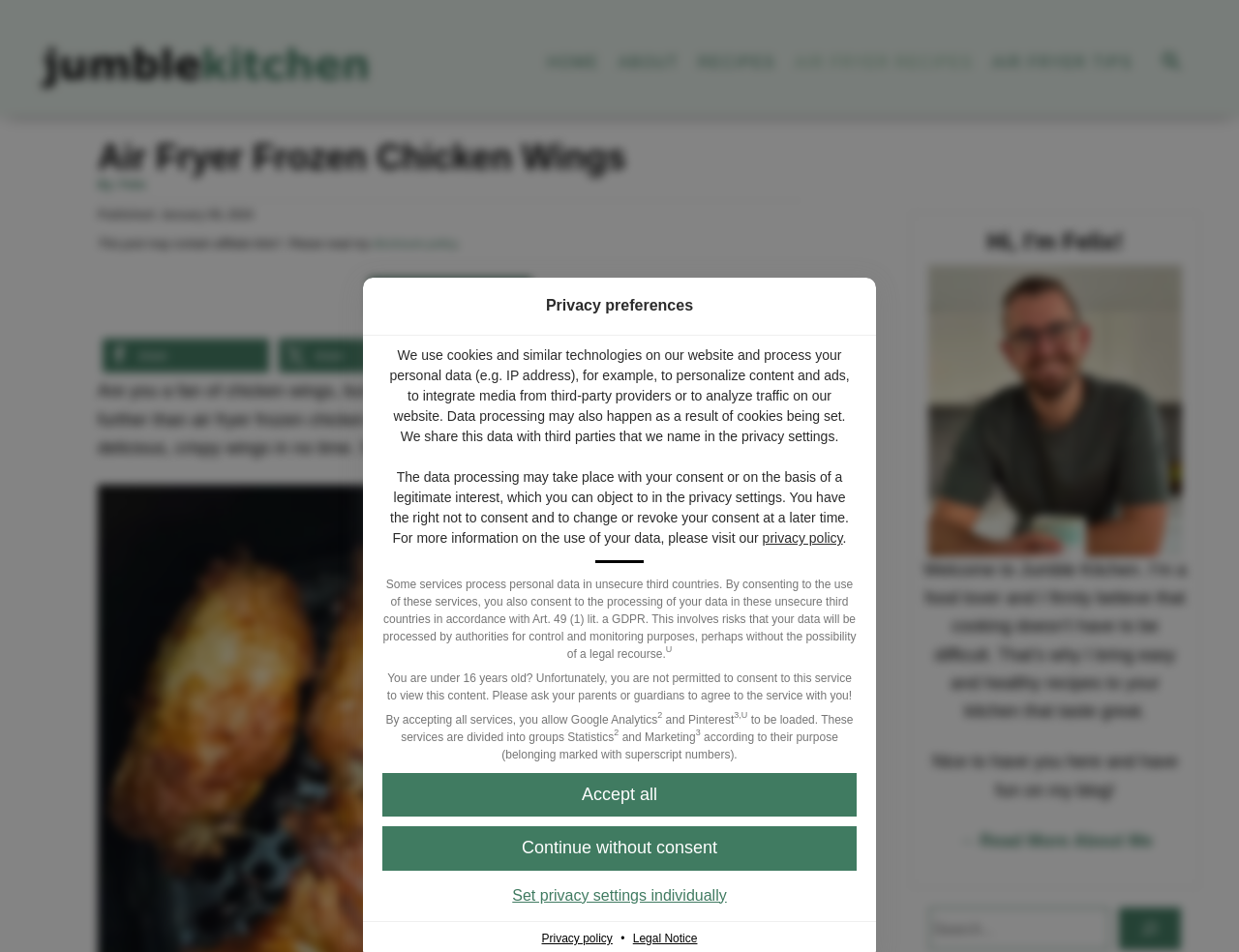Offer a thorough description of the webpage.

This webpage is about a recipe for crispy air fryer frozen chicken wings. At the top, there is a link to "Skip to consent choices" followed by a heading "Privacy preferences". Below this heading, there is a block of text explaining the website's use of cookies and personal data, including how it is shared with third parties. This text is divided into three paragraphs, with links to the "privacy policy" and "Legal Notice" at the bottom.

To the right of the privacy policy text, there are three buttons: "Accept all", "Continue without consent", and "Set privacy settings individually". These buttons are aligned vertically and take up a significant portion of the right side of the page.

The webpage does not appear to have any images or other visual elements, aside from the text and buttons. The layout is primarily focused on presenting the privacy policy information and providing options for users to manage their consent.